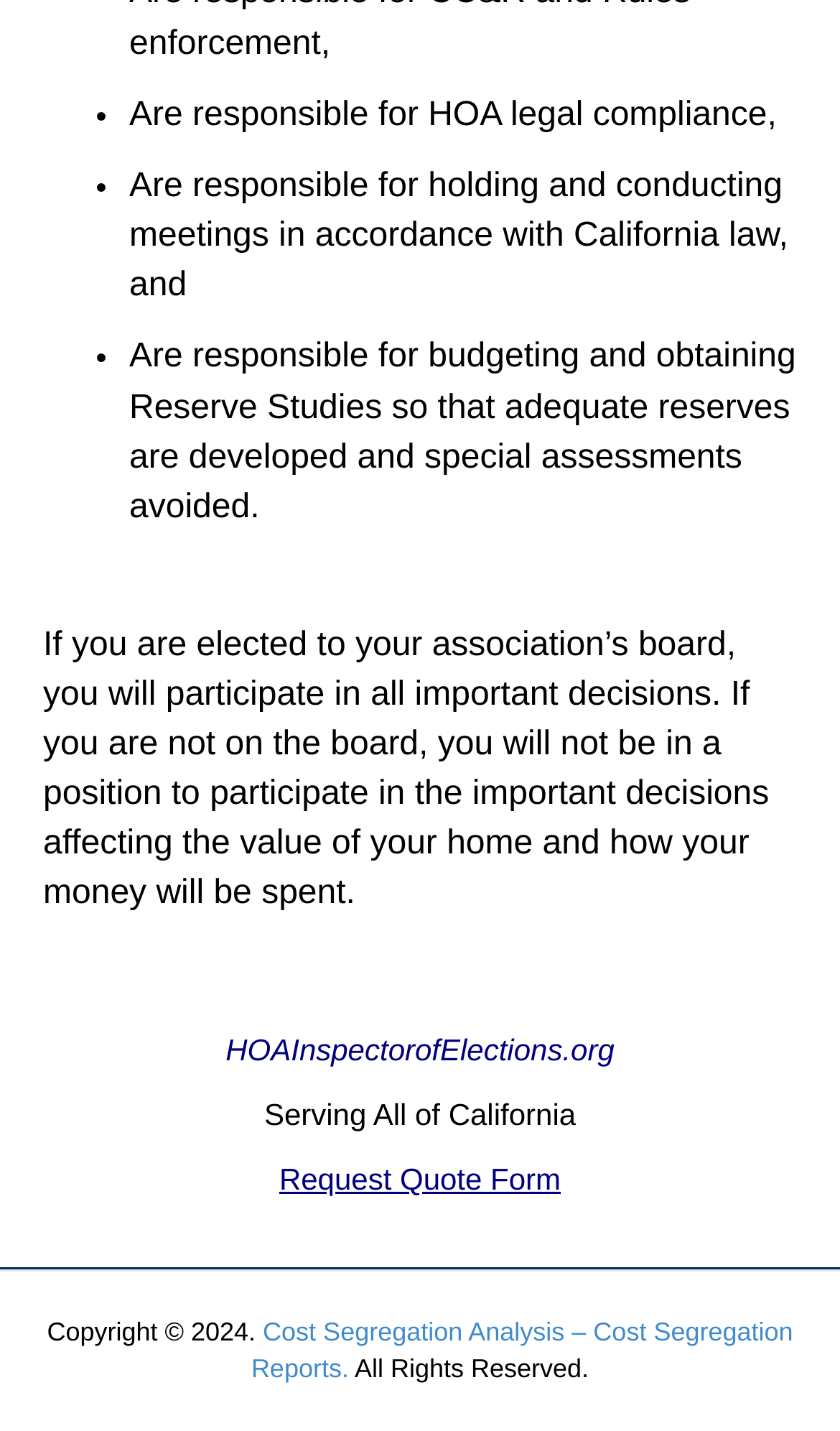What service can be requested from the website?
Refer to the image and provide a thorough answer to the question.

The webpage has a link 'Request Quote Form' which suggests that users can request a quote form from the website.